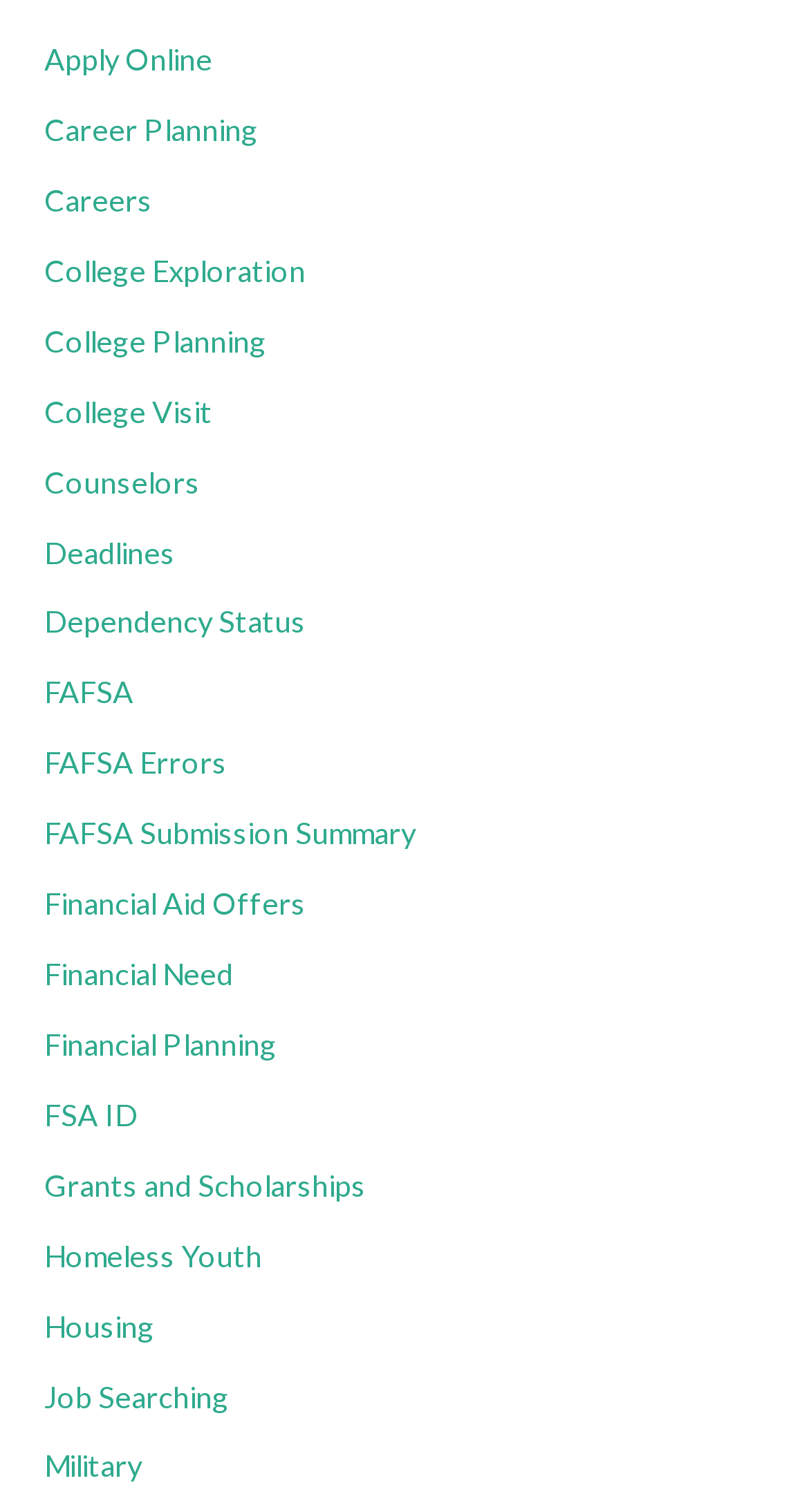Pinpoint the bounding box coordinates of the clickable element needed to complete the instruction: "View financial aid offers". The coordinates should be provided as four float numbers between 0 and 1: [left, top, right, bottom].

[0.055, 0.586, 0.378, 0.609]